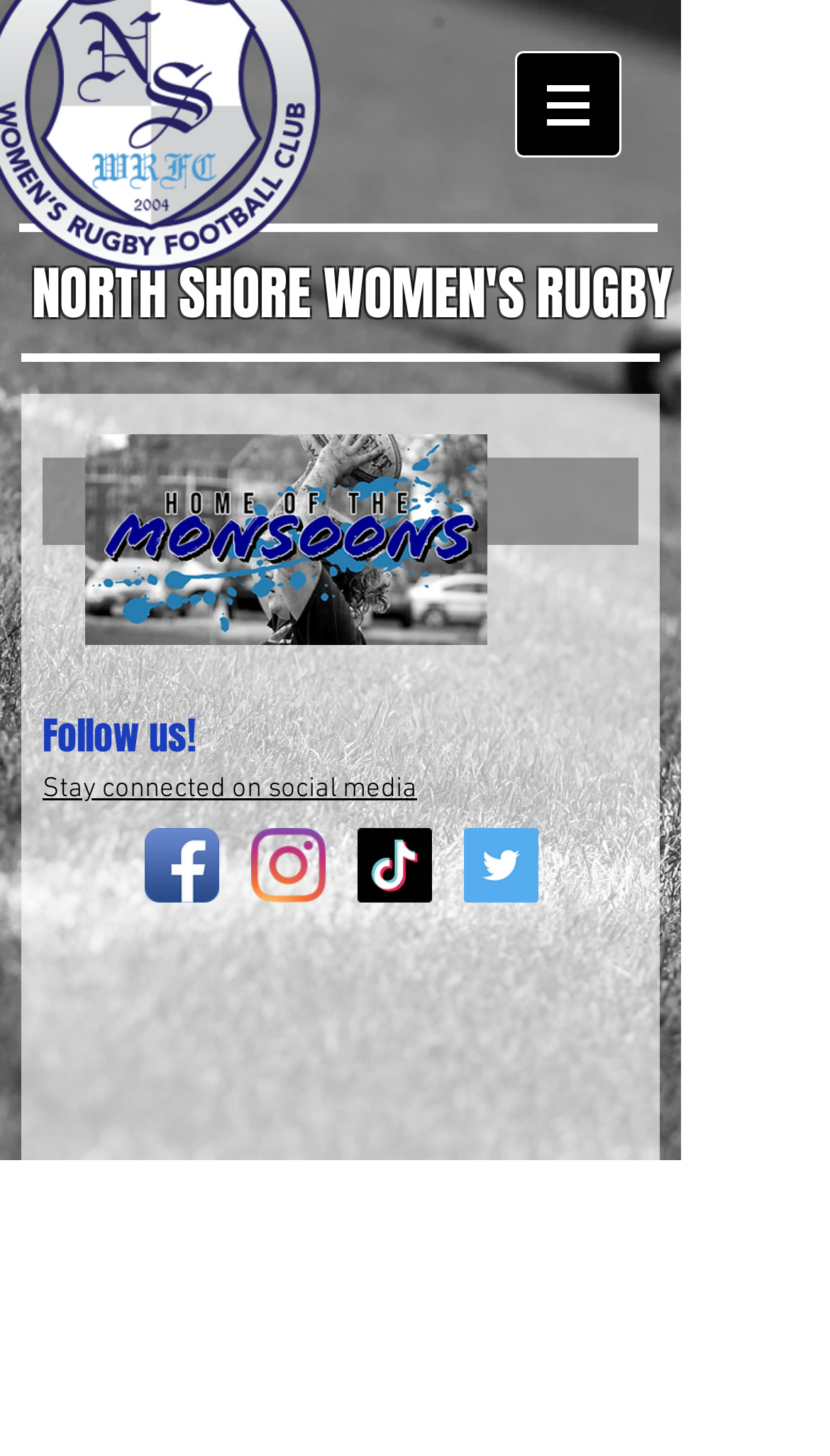What is the purpose of the button?
Ensure your answer is thorough and detailed.

The button element has a hasPopup property set to true, indicating that it is used to open a menu. The button is also a child of the navigation element, which suggests that it is used to navigate the site.